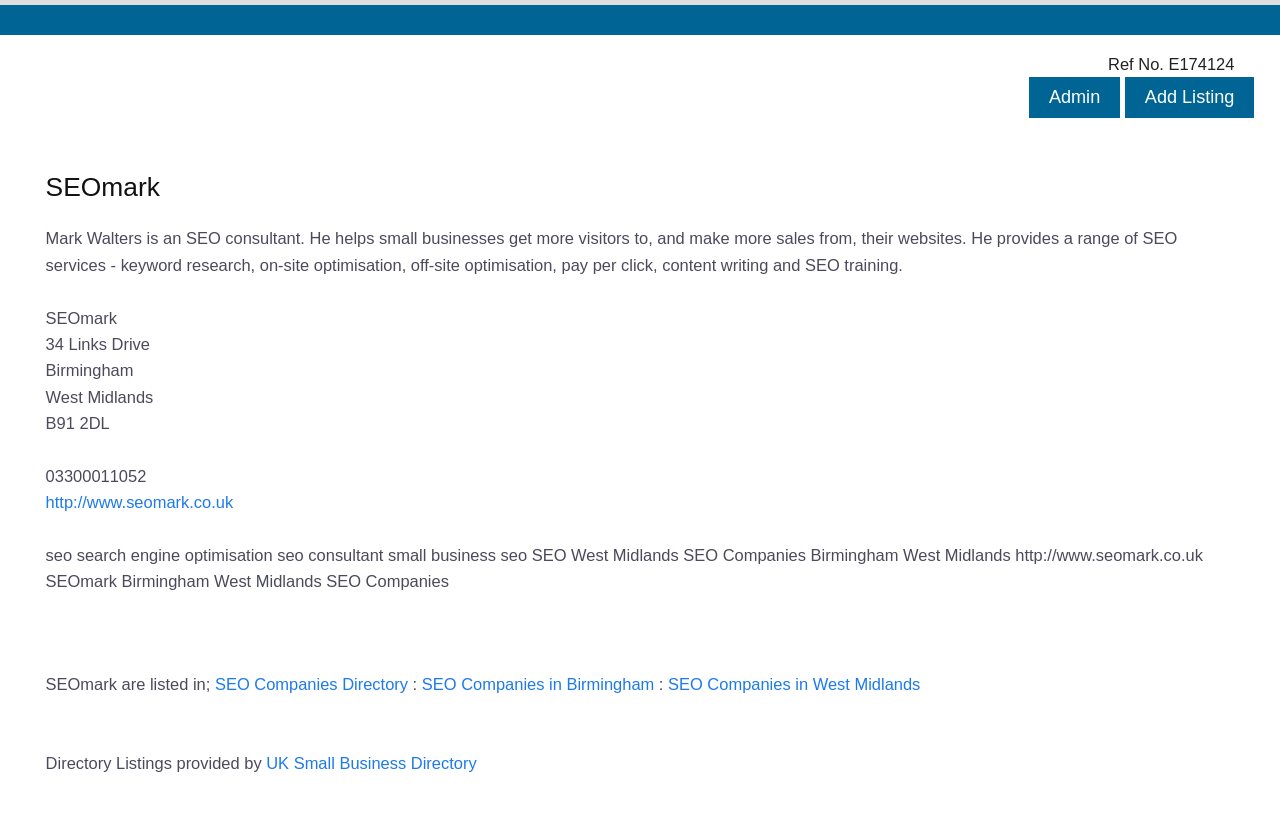Please identify the bounding box coordinates of the element I need to click to follow this instruction: "Visit the website".

[0.036, 0.602, 0.182, 0.624]